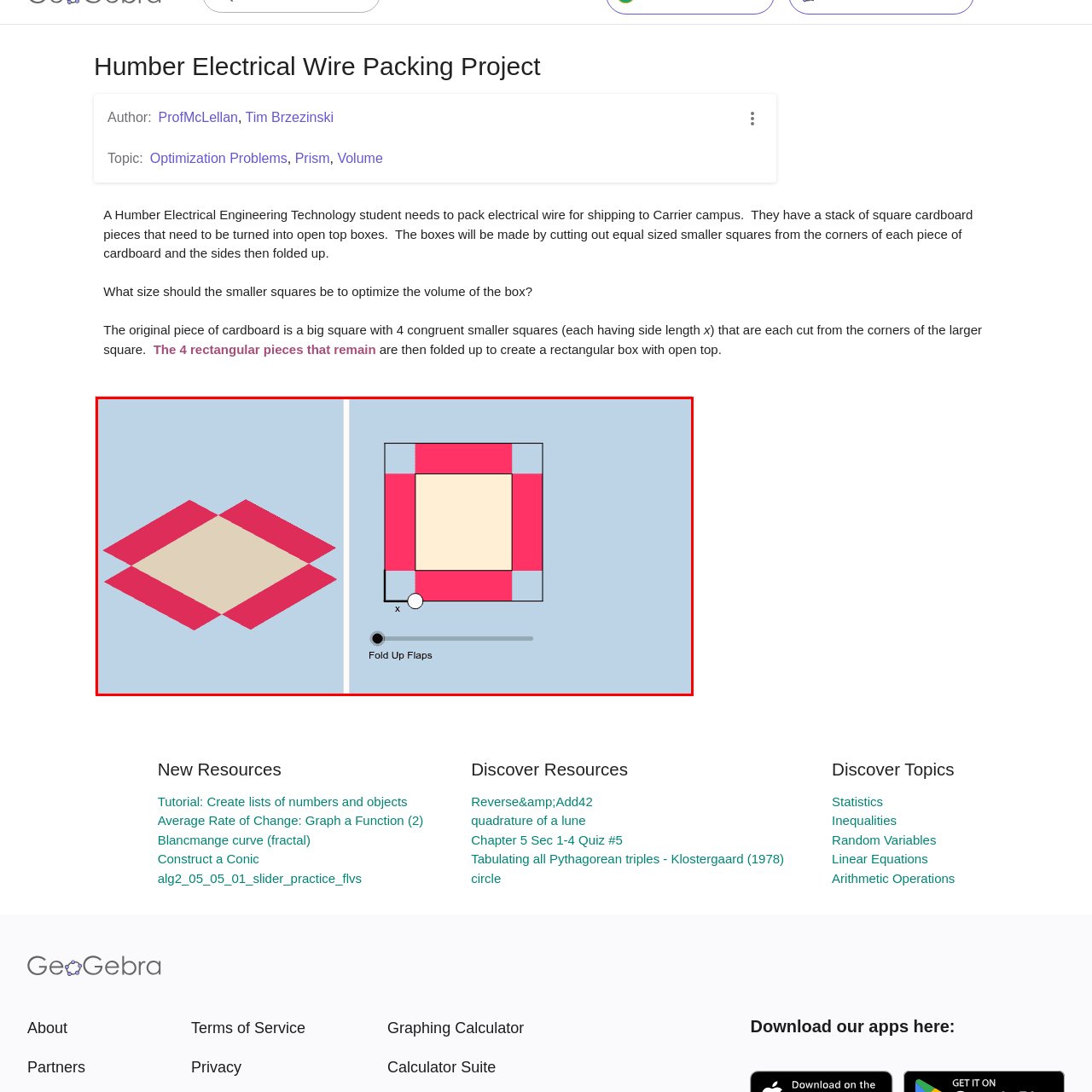Focus your attention on the picture enclosed within the red border and formulate a detailed answer to the question below, using the image as your primary reference: 
What is the purpose of the slider?

The slider labeled 'Fold Up Flaps' is presented below the image on the right, which likely allows manipulation of the size of the squares being cut out, denoted as 'x', to explore how changing the size of the cut corners affects the resulting box shape and its volume.